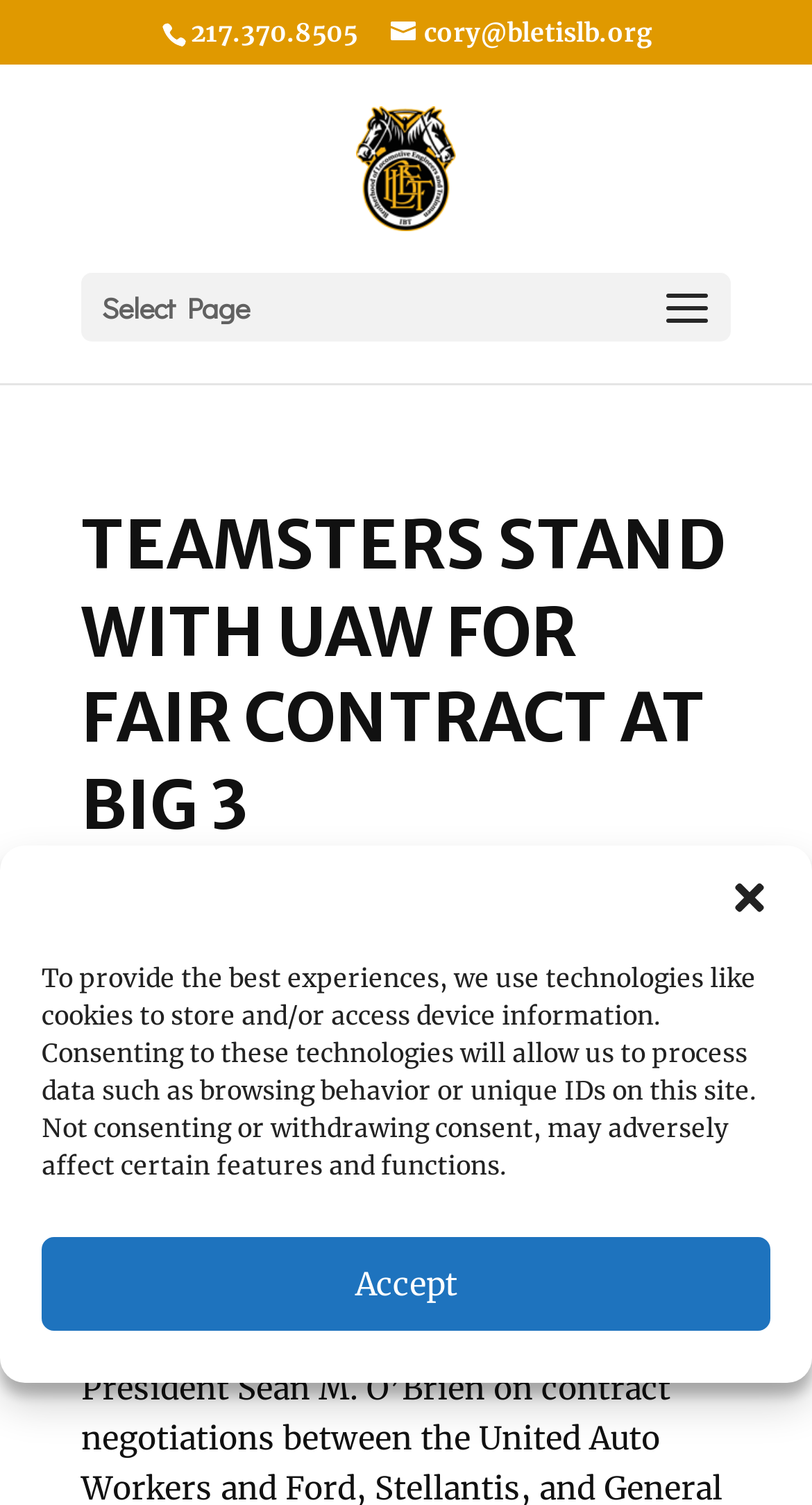What is the name of the organization?
Please elaborate on the answer to the question with detailed information.

I found the name of the organization by looking at the link elements on the webpage. The name is displayed at the top of the page, and it is 'BLET Illinois State Legislative Board'.